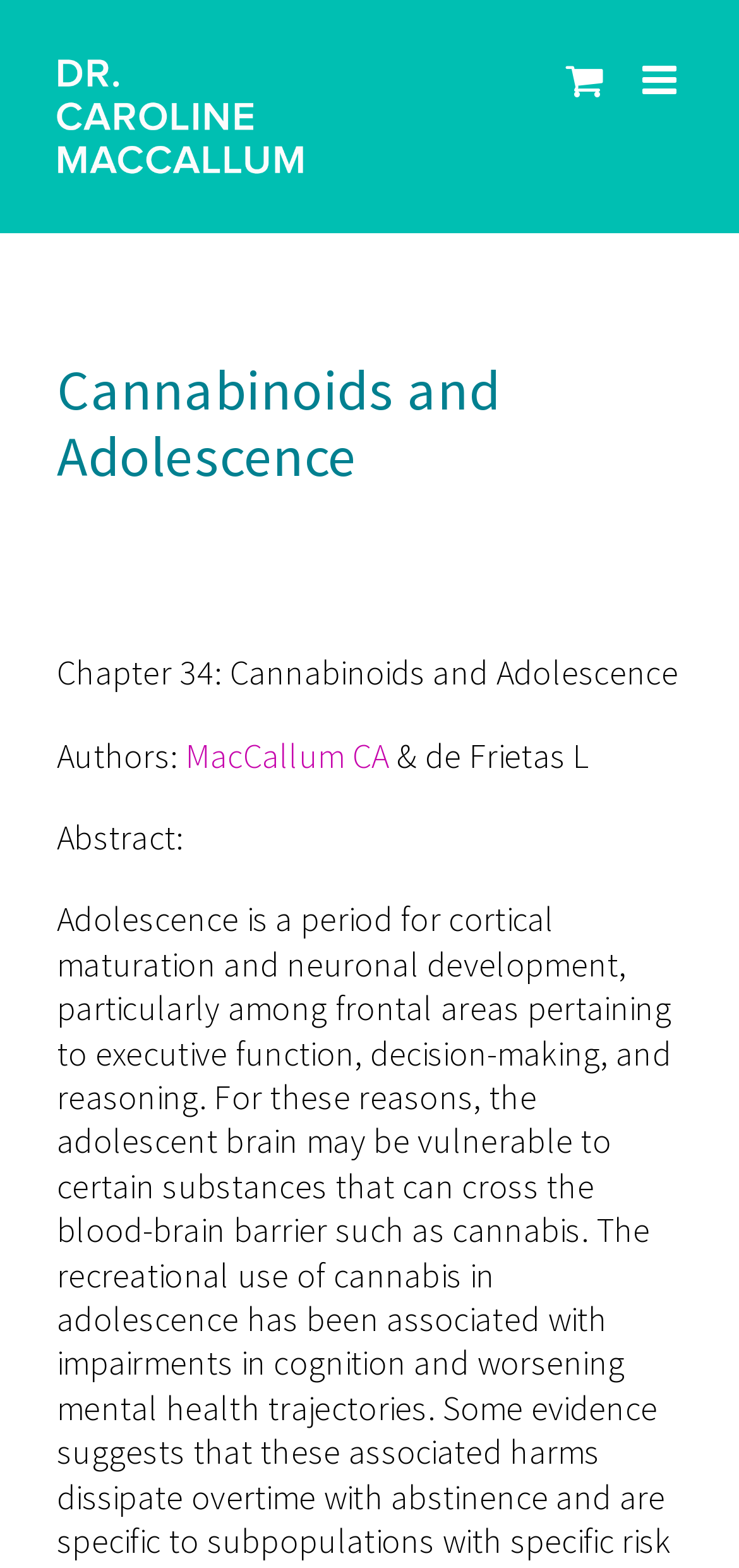Using the format (top-left x, top-left y, bottom-right x, bottom-right y), and given the element description, identify the bounding box coordinates within the screenshot: alt="Dr. Caroline MacCallum Logo"

[0.077, 0.024, 0.41, 0.125]